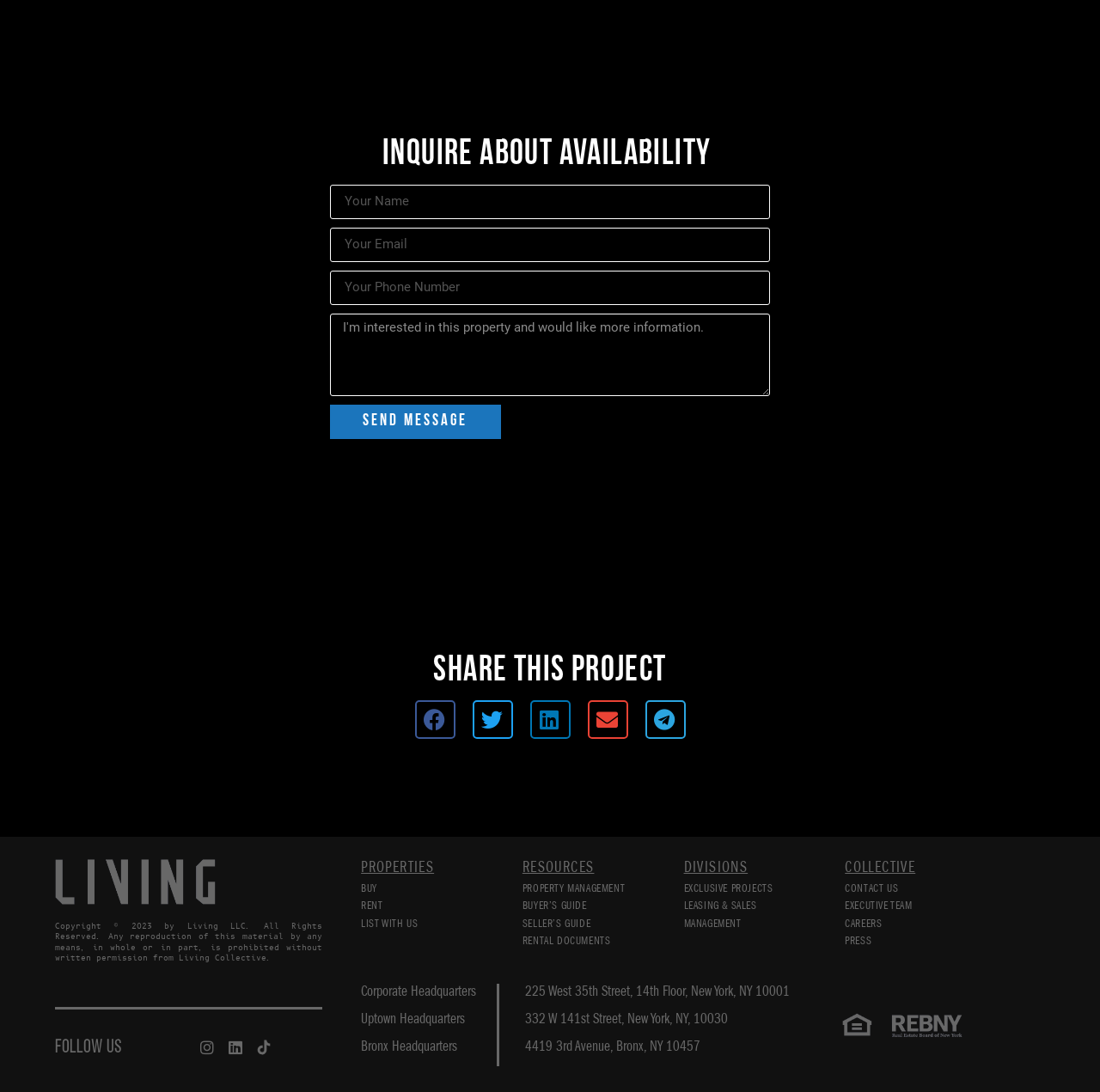How many headquarters locations are listed?
Using the screenshot, give a one-word or short phrase answer.

3